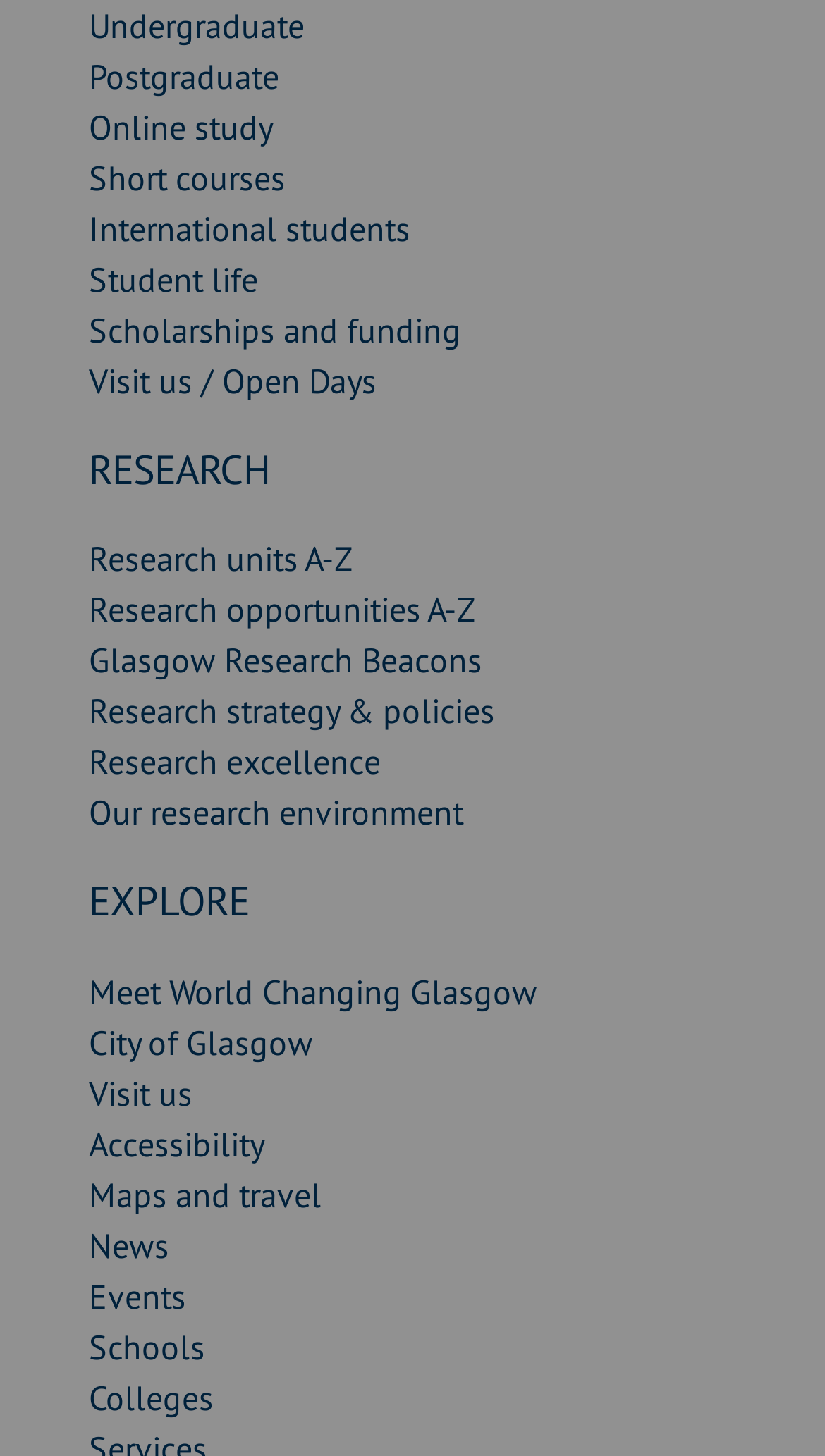Pinpoint the bounding box coordinates of the area that should be clicked to complete the following instruction: "Click on Undergraduate". The coordinates must be given as four float numbers between 0 and 1, i.e., [left, top, right, bottom].

[0.108, 0.002, 0.369, 0.031]